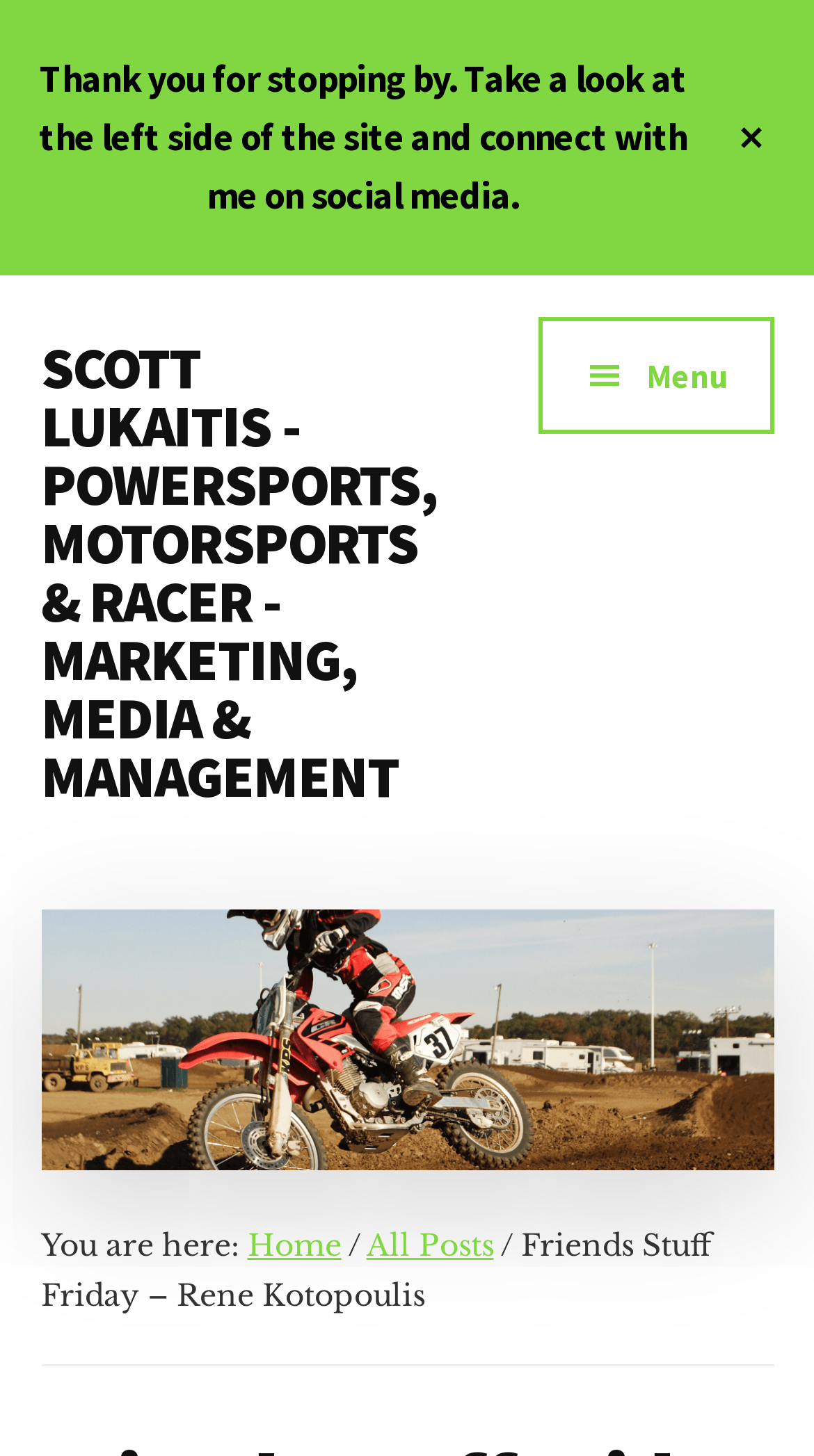Given the following UI element description: "All Posts", find the bounding box coordinates in the webpage screenshot.

[0.45, 0.842, 0.606, 0.868]